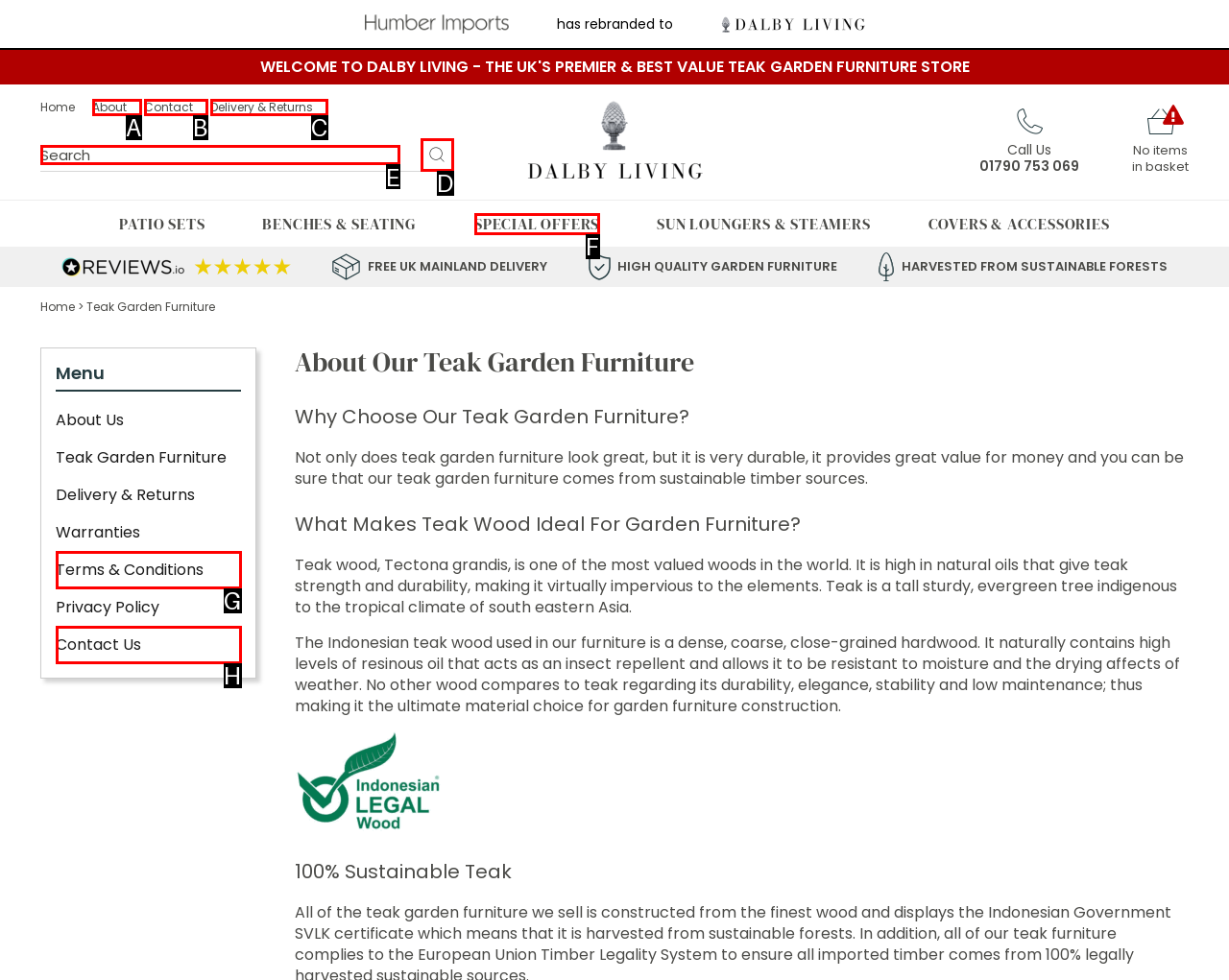Based on the task: Search for teak garden furniture, which UI element should be clicked? Answer with the letter that corresponds to the correct option from the choices given.

E